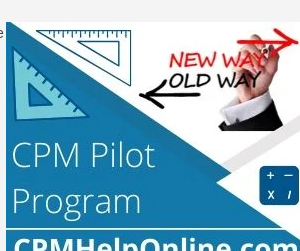Respond concisely with one word or phrase to the following query:
What is symbolized by the rulers in the image?

precision and mathematical concepts